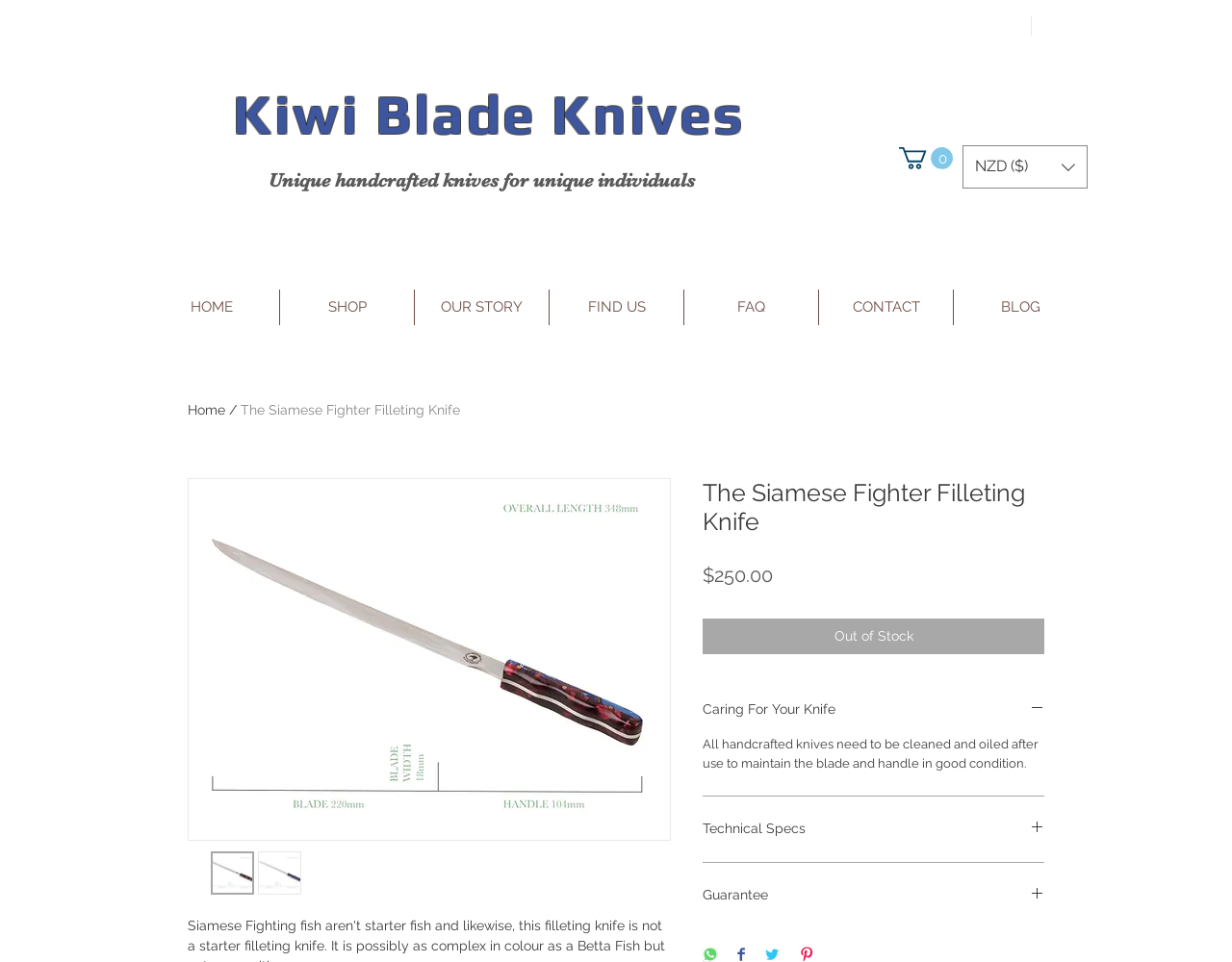How much does the knife cost?
Please ensure your answer to the question is detailed and covers all necessary aspects.

I found the answer by looking at the StaticText element with the text '$250.00' which is located near the 'Price' label.